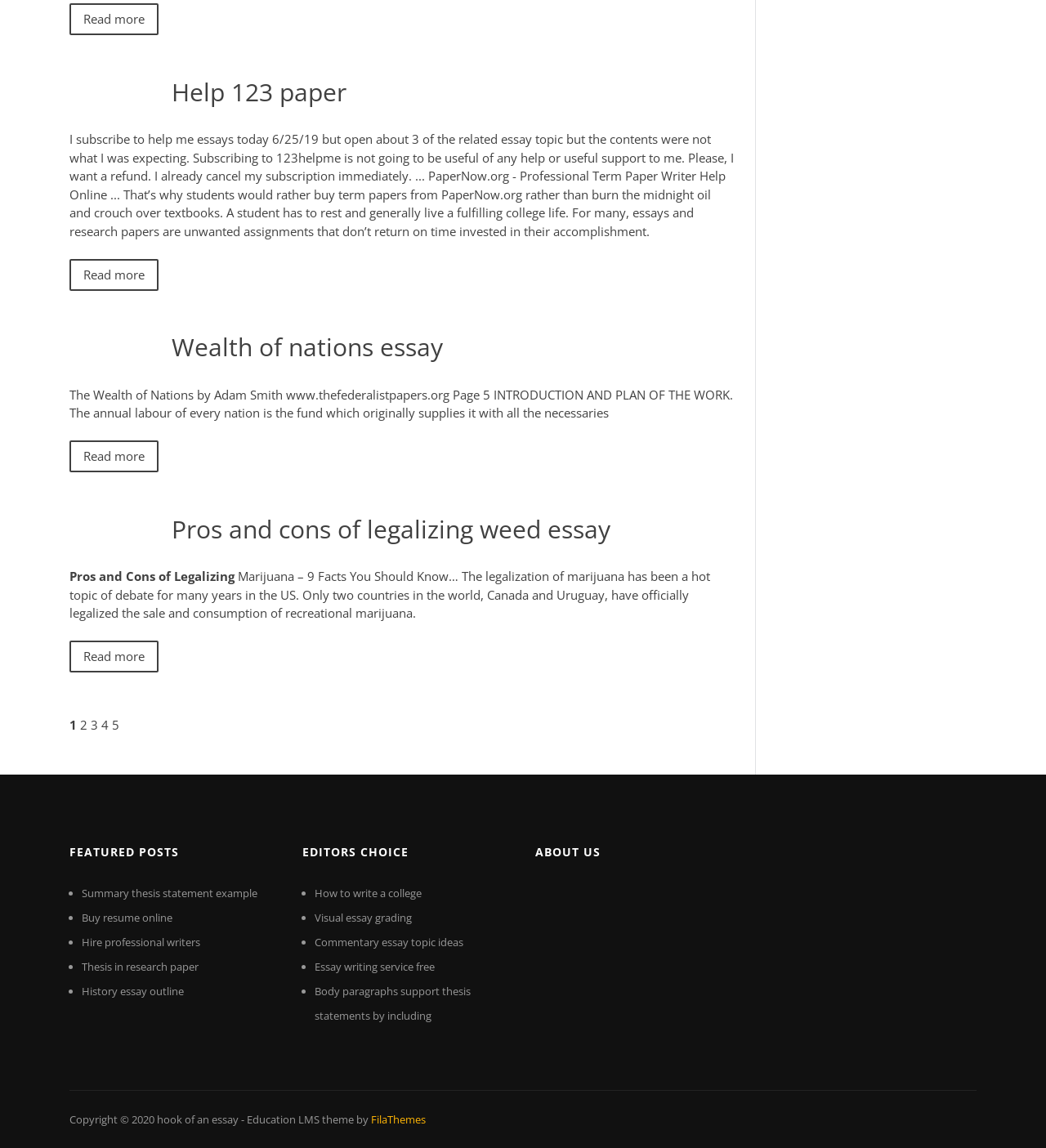Locate the bounding box coordinates of the area that needs to be clicked to fulfill the following instruction: "Read more about Pros and cons of legalizing weed essay". The coordinates should be in the format of four float numbers between 0 and 1, namely [left, top, right, bottom].

[0.164, 0.446, 0.584, 0.475]